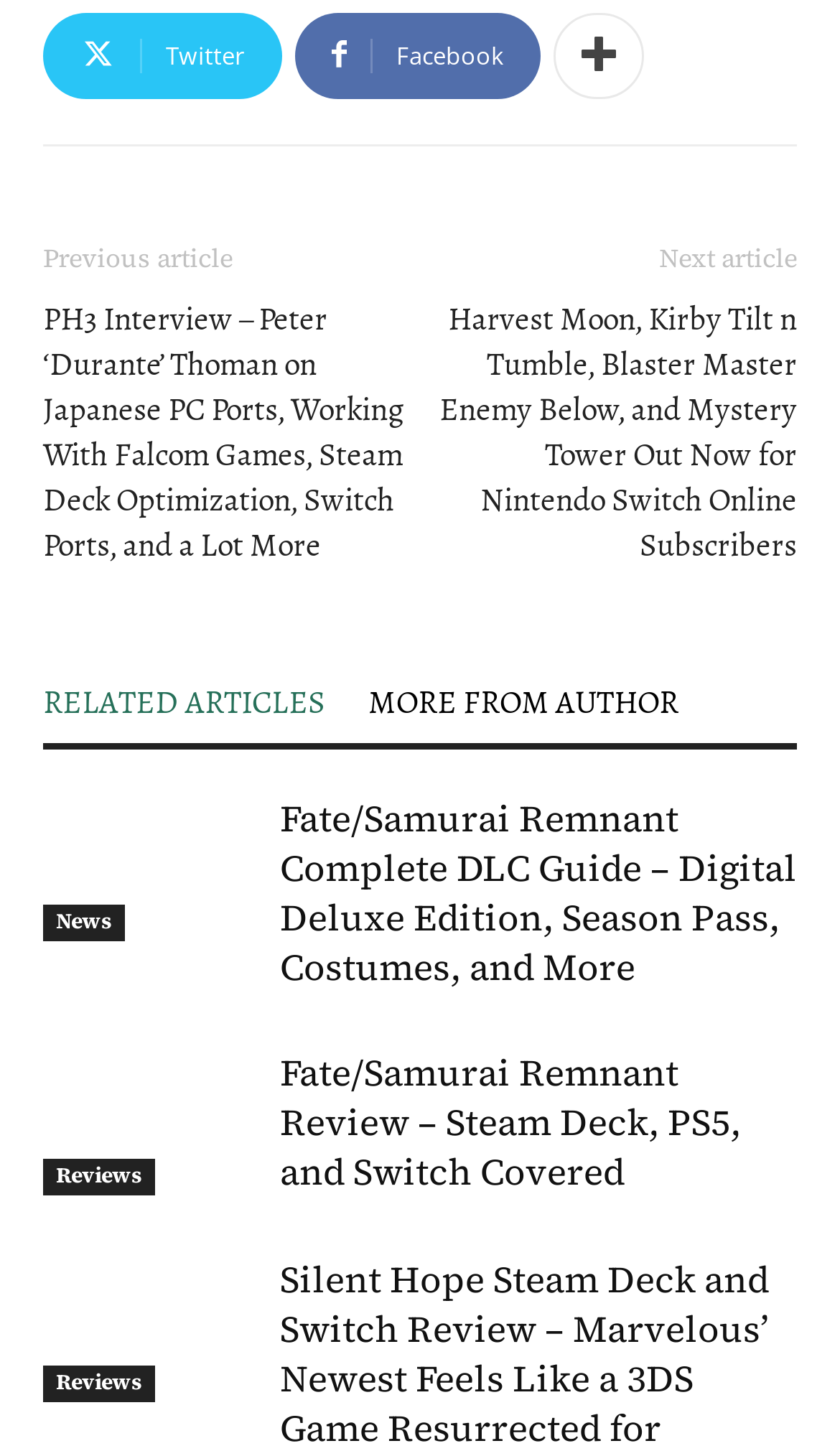Please predict the bounding box coordinates of the element's region where a click is necessary to complete the following instruction: "Check out the review of Fate/Samurai Remnant". The coordinates should be represented by four float numbers between 0 and 1, i.e., [left, top, right, bottom].

[0.333, 0.722, 0.949, 0.825]